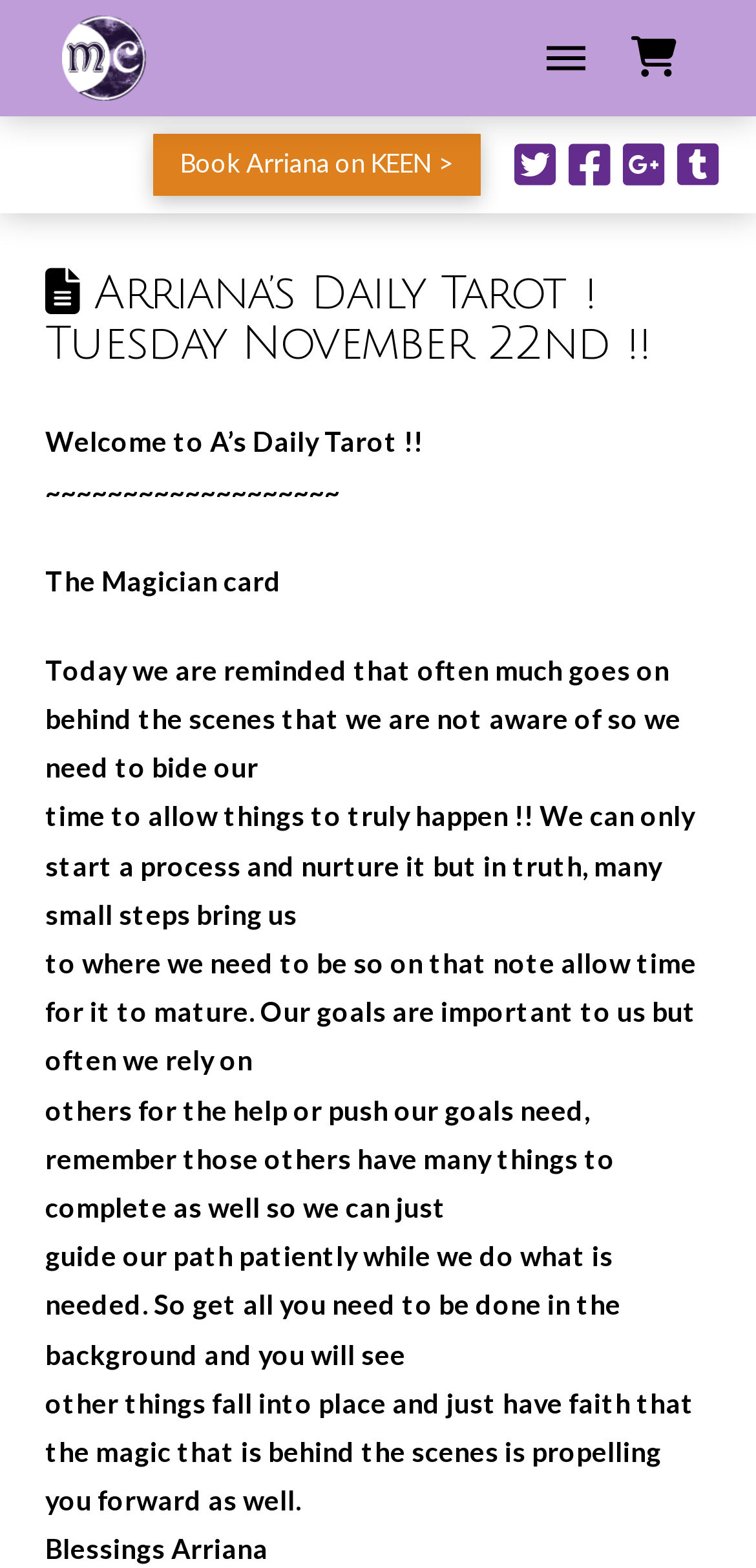Write an exhaustive caption that covers the webpage's main aspects.

This webpage is a daily tarot reading blog by Arriana. At the top left, there is a small image. Next to it, there are two buttons to toggle off-canvas content and modal content. On the right side of the top section, there are five links, including one to book Arriana on KEEN.

Below the top section, there is a large header that spans almost the entire width of the page, displaying the title "Arriana's Daily Tarot! Tuesday November 22nd!!". Underneath the header, there is a welcome message that reads "Welcome to A's Daily Tarot!!" followed by a series of horizontal lines.

The main content of the page is a tarot reading, which is divided into several paragraphs. The reading begins with the introduction of "The Magician card" and then provides guidance and advice on trusting the process, being patient, and having faith in the magic that is happening behind the scenes. The reading is concluded with a blessing from Arriana.

Throughout the page, there are no other images besides the small one at the top left. The layout is simple, with a focus on the text content of the tarot reading.